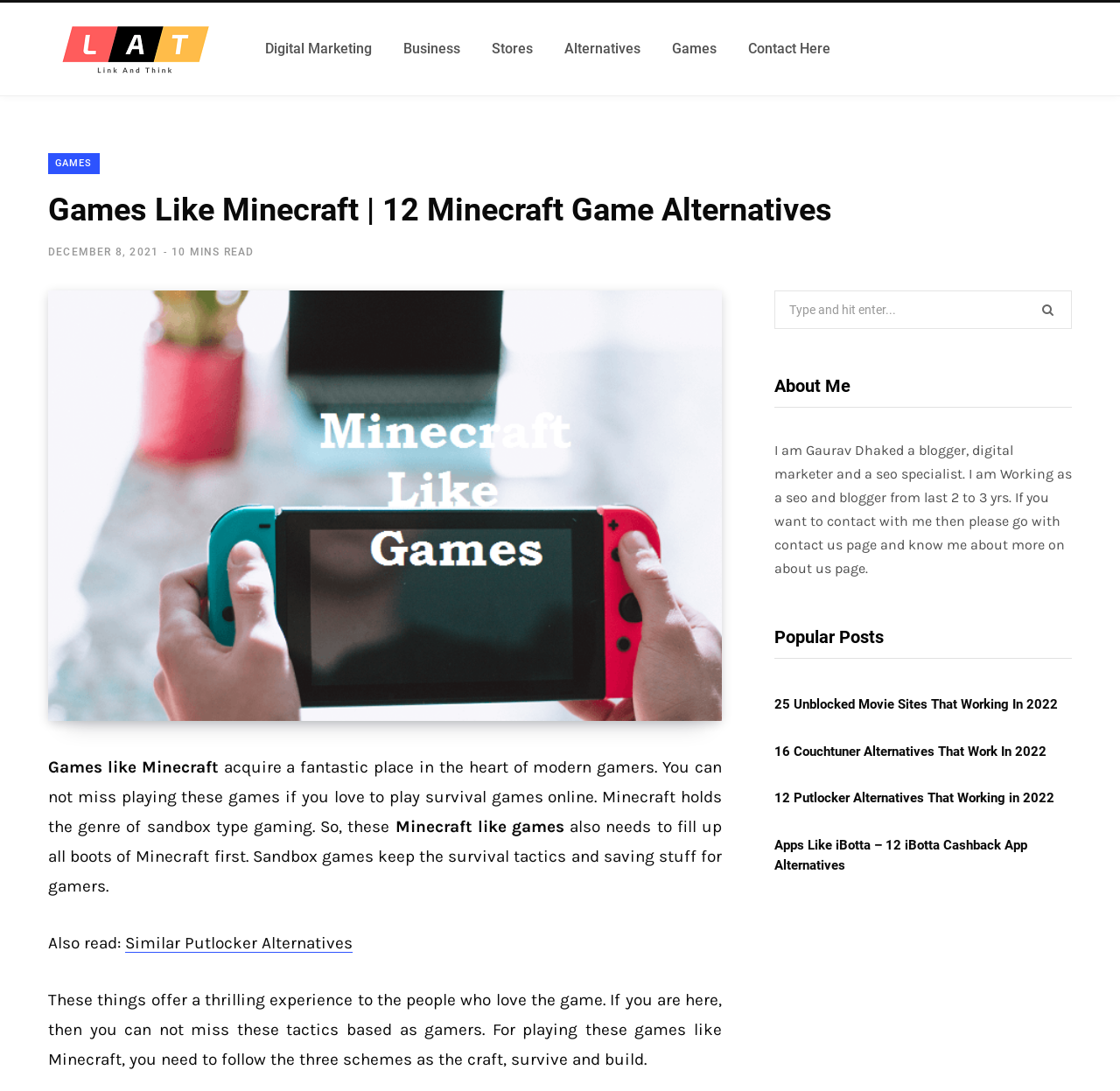What is the topic of the popular post '25 Unblocked Movie Sites That Working In 2022'?
Give a comprehensive and detailed explanation for the question.

The popular post '25 Unblocked Movie Sites That Working In 2022' is listed under the 'Popular Posts' section, and its title suggests that it is about unblocked movie sites that are working in 2022.